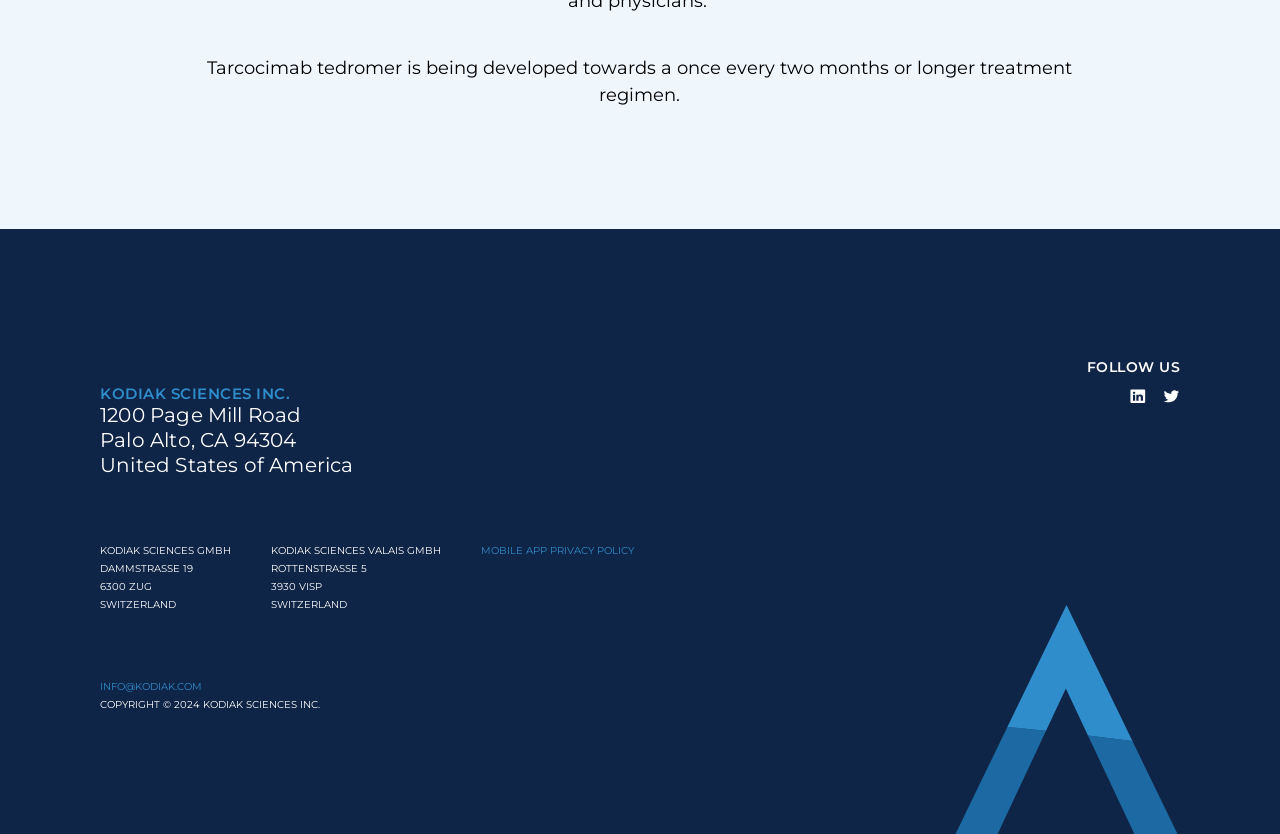What is the copyright year of the webpage?
Please answer the question with as much detail and depth as you can.

The copyright year can be found in the static text element at the bottom of the page, which reads 'COPYRIGHT © 2024 KODIAK SCIENCES INC.'. This indicates that the webpage's copyright is held by KODIAK SCIENCES INC. and the year of copyright is 2024.